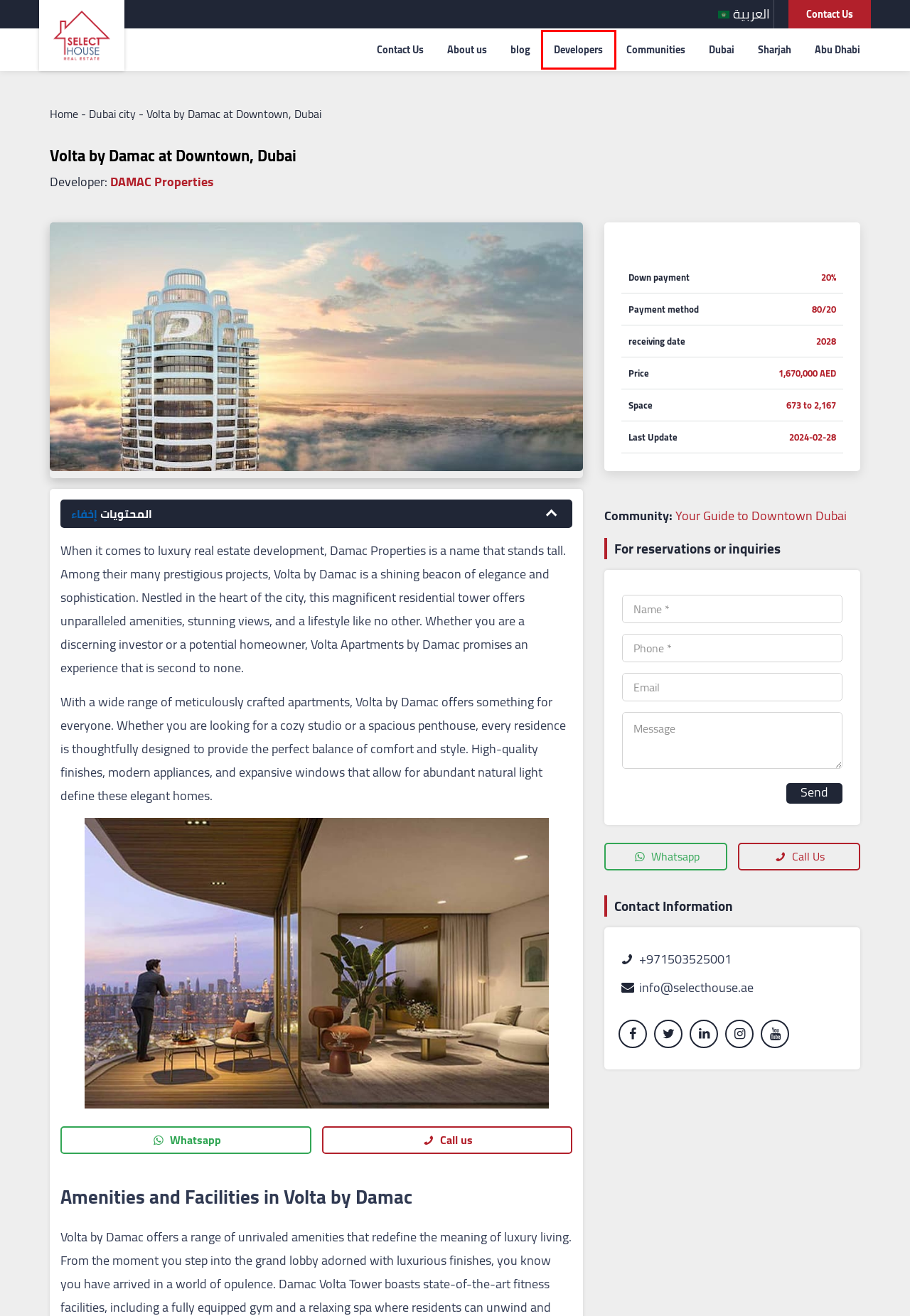Look at the screenshot of a webpage with a red bounding box and select the webpage description that best corresponds to the new page after clicking the element in the red box. Here are the options:
A. Select House UAE - Your Trustworthy Property Provider
B. Real Estate Developers in UAE
C. About us - Select House UAE
D. Abu Dhabi
E. Sharjah in UAE| Properties for sale & Top Communities
F. Dubai city
G. DAMAC Properties - Select House UAE
H. Downtown Dubai apartments for sale

B